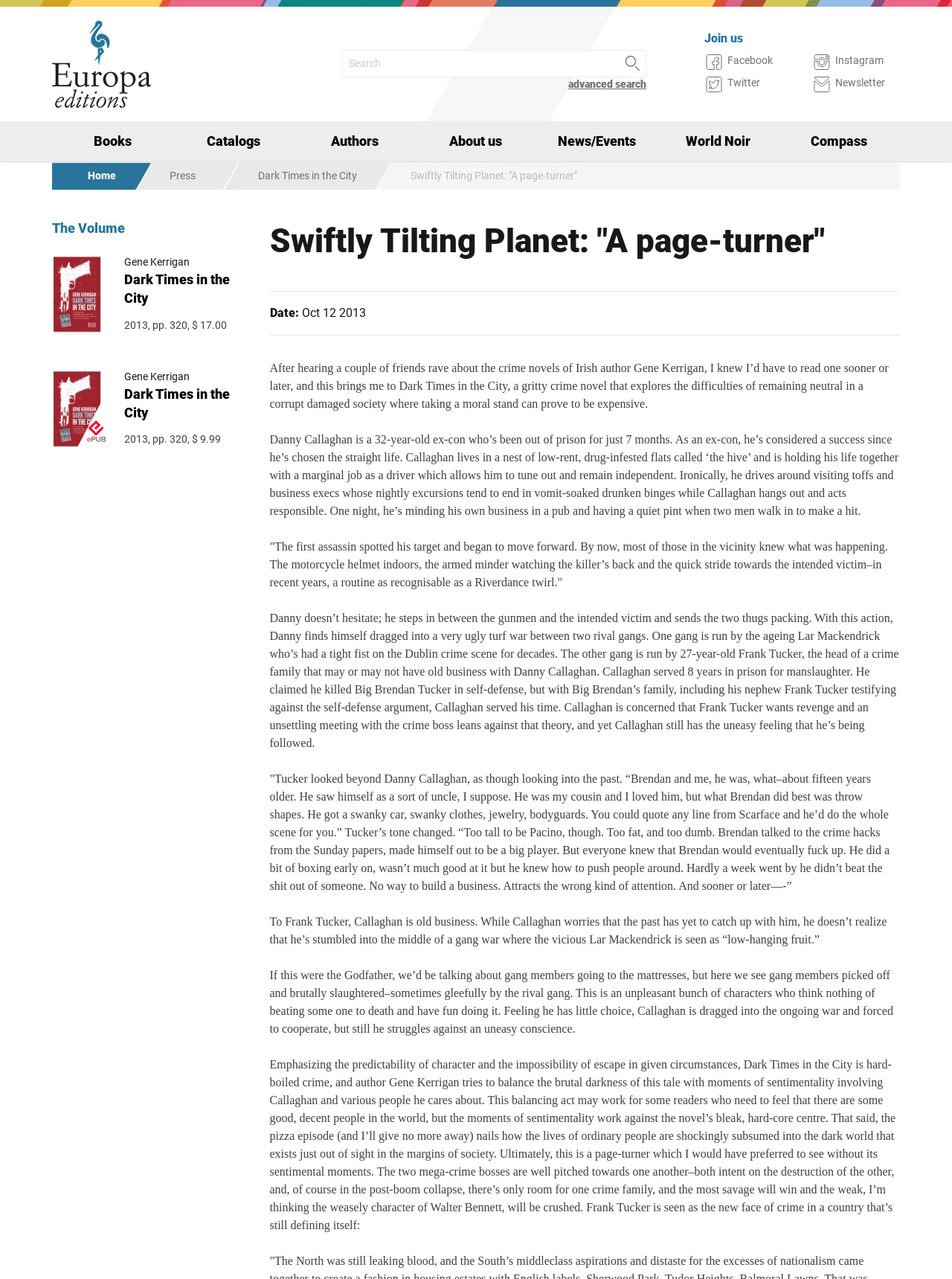Kindly determine the bounding box coordinates of the area that needs to be clicked to fulfill this instruction: "Browse books by country".

[0.055, 0.22, 0.182, 0.252]